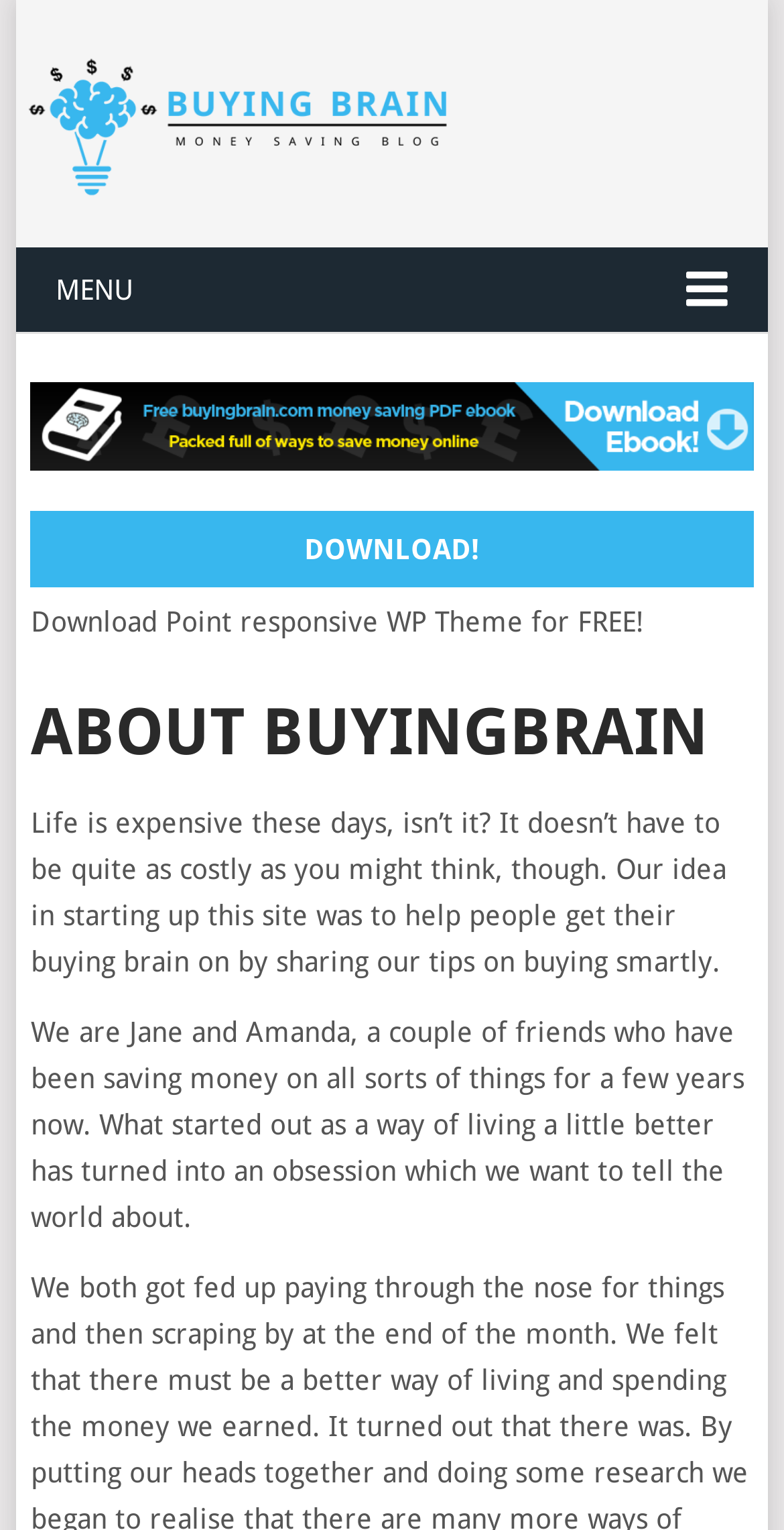Based on the image, provide a detailed and complete answer to the question: 
What is the purpose of the website?

The static text element that describes the purpose of the website mentions that the authors' idea was 'to help people get their buying brain on by sharing our tips on buying smartly'.